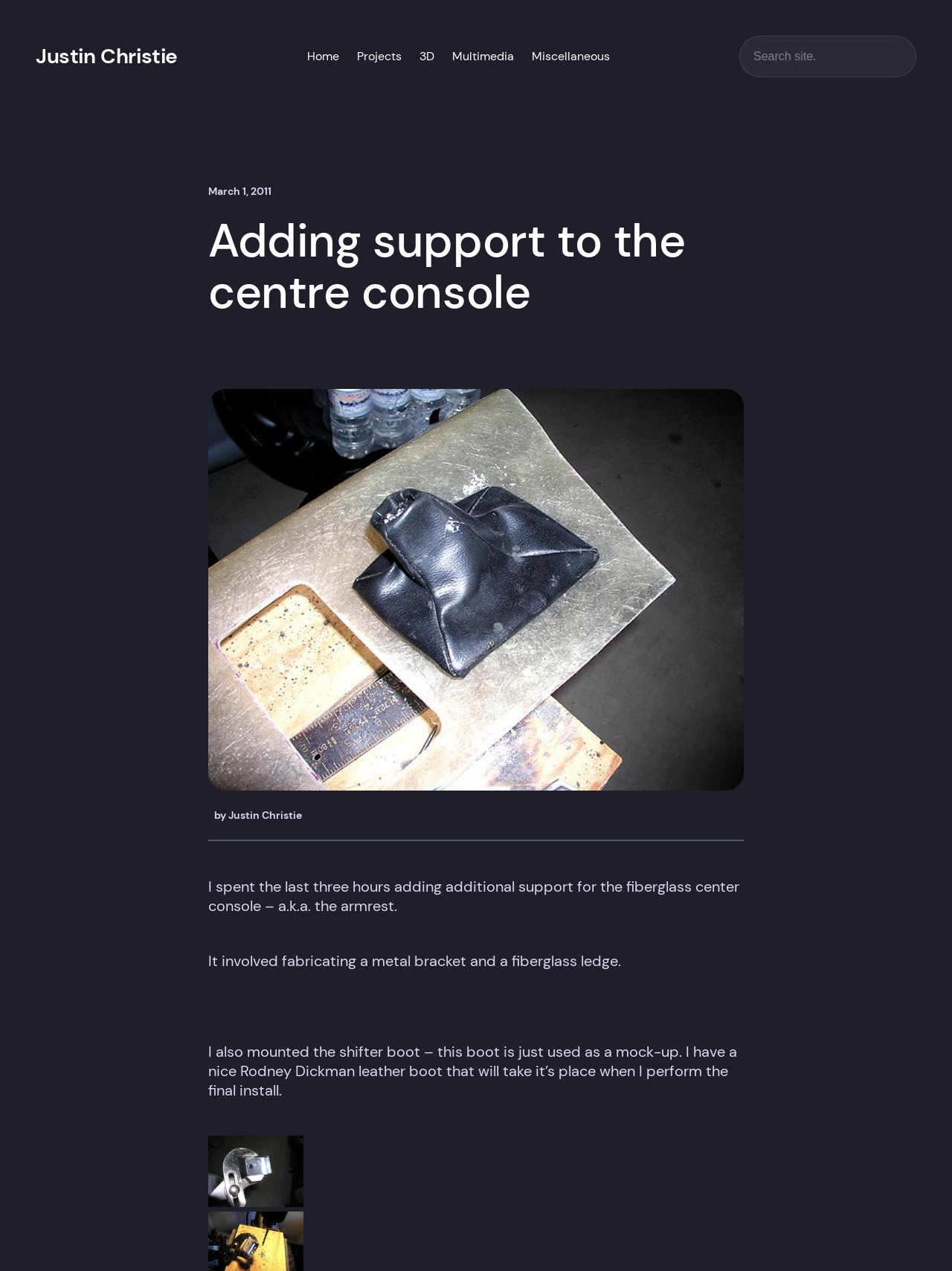What is the date of this blog post?
Answer with a single word or phrase by referring to the visual content.

March 1, 2011